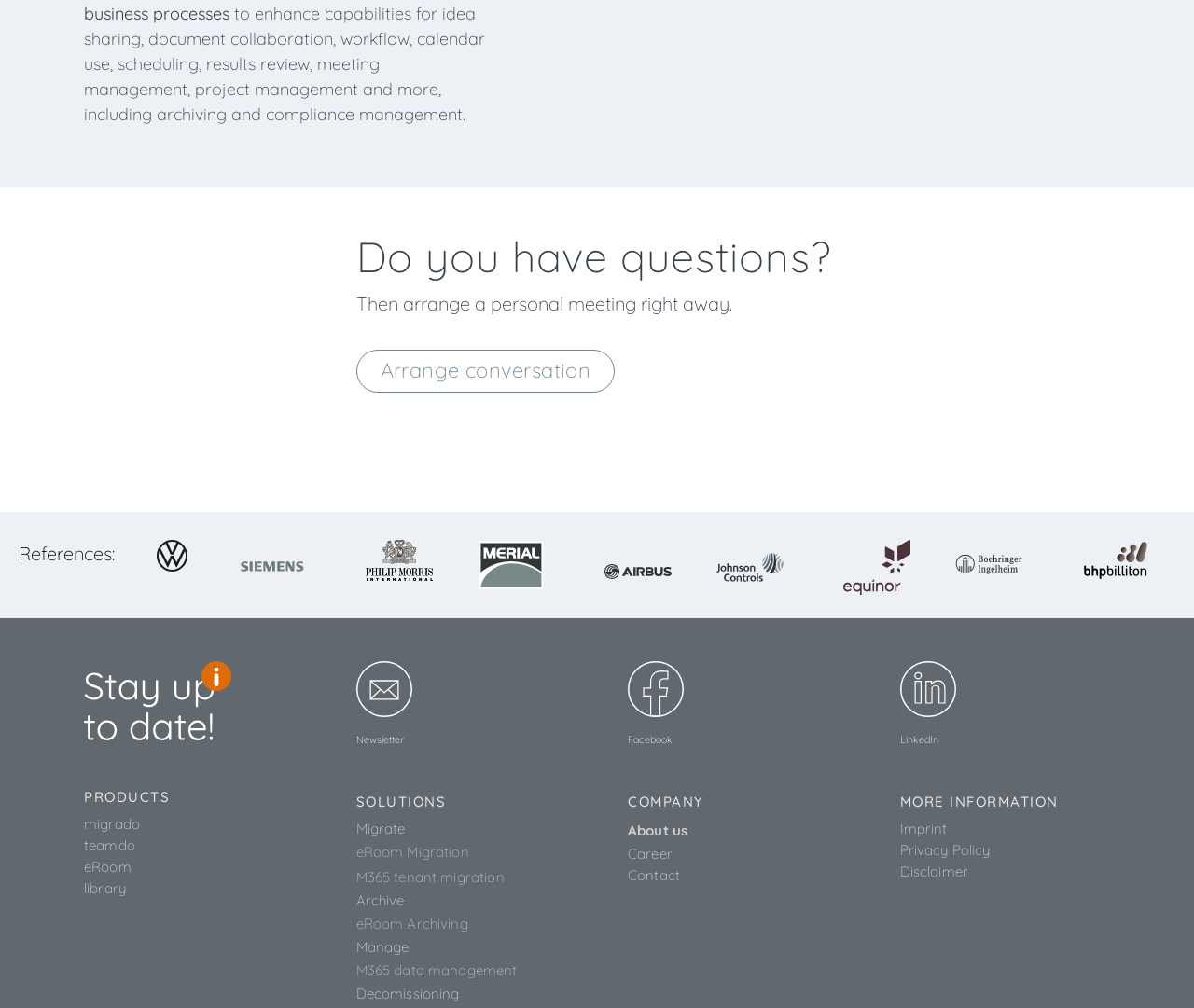Using the details in the image, give a detailed response to the question below:
How many images are there in the 'References' section?

The LayoutTable element with ID 52 contains several LayoutTable elements, one of which has the heading 'References'. Within this section, there are 6 image elements with IDs 1120, 1121, 1122, 1123, 1125, and 1126.